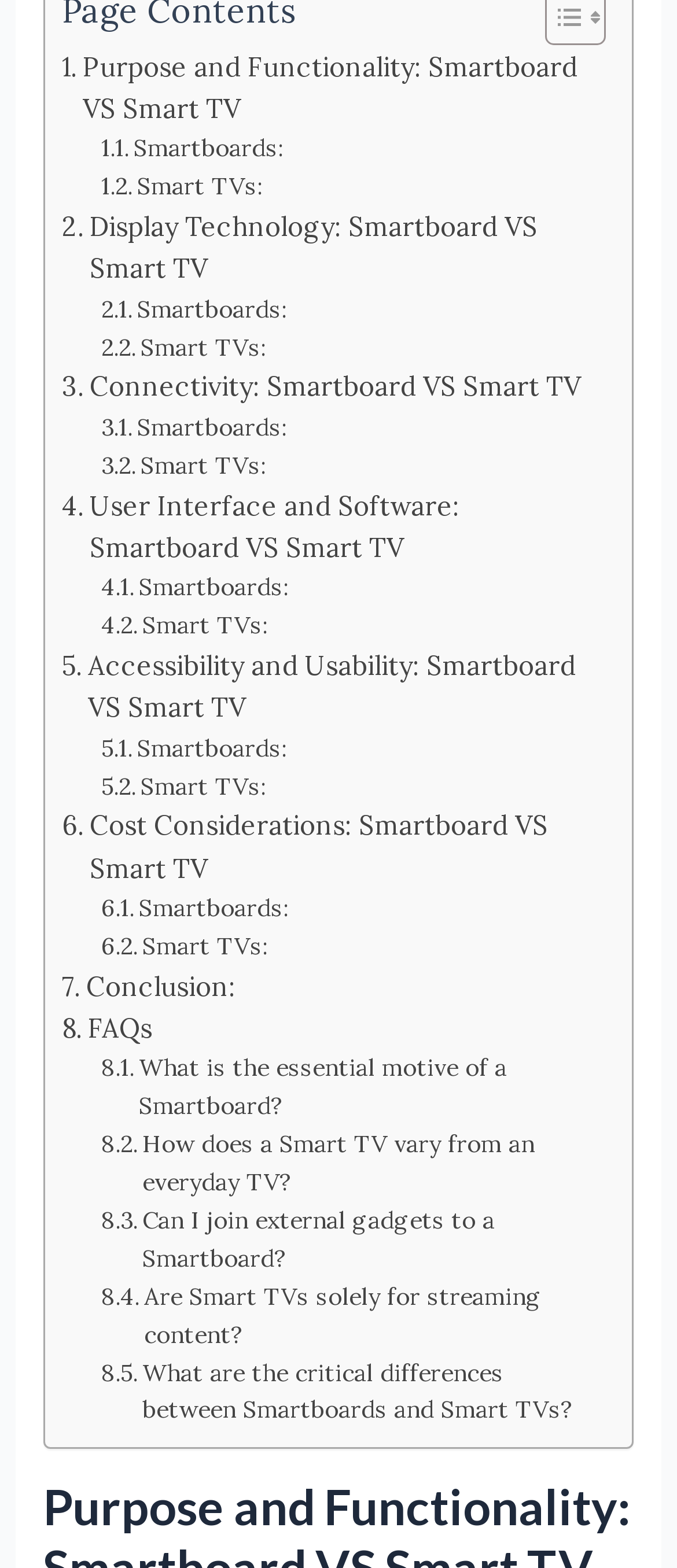Respond with a single word or phrase for the following question: 
How many FAQs are there?

5